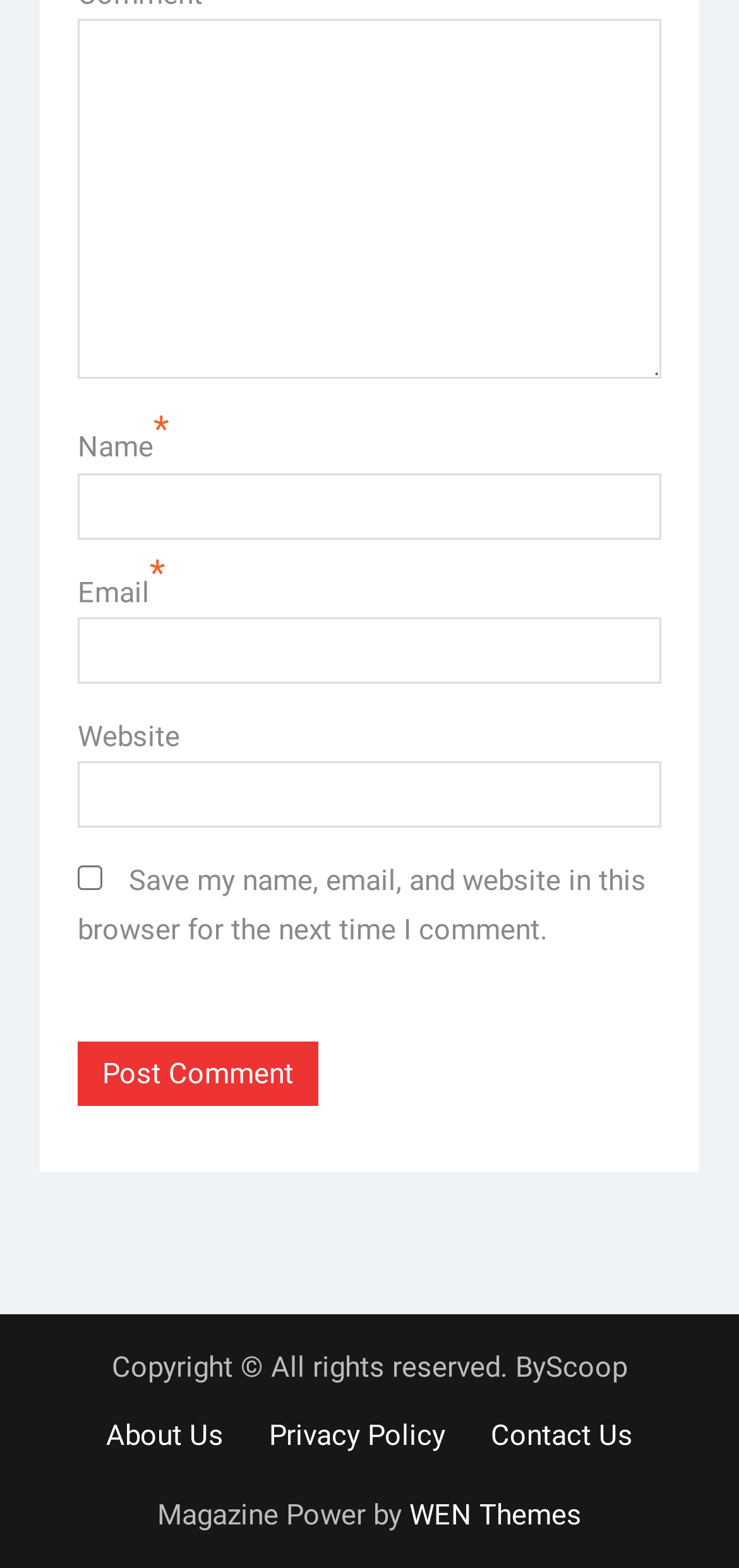Determine the bounding box coordinates of the element that should be clicked to execute the following command: "Enter a comment".

[0.105, 0.012, 0.895, 0.242]